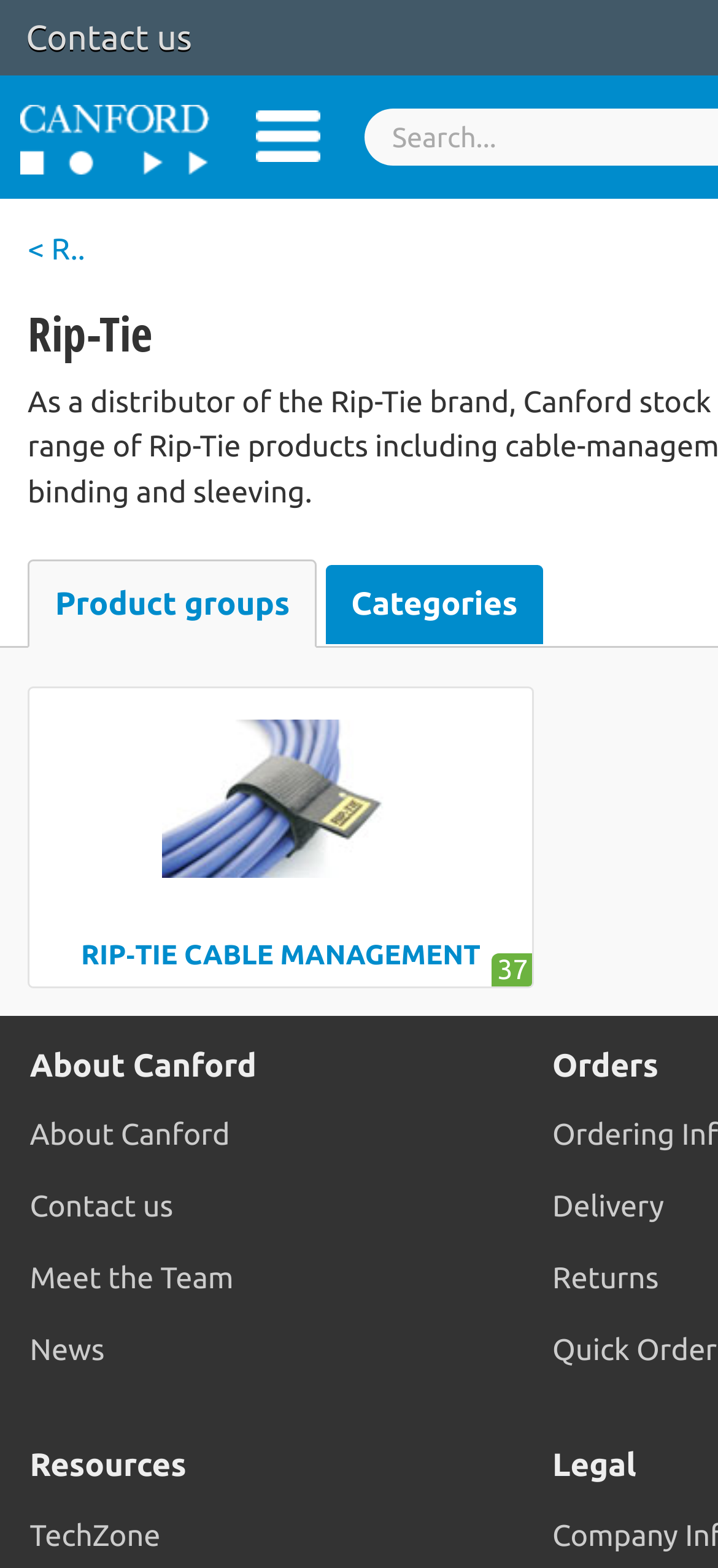Locate the bounding box coordinates of the element that needs to be clicked to carry out the instruction: "Read about Canford". The coordinates should be given as four float numbers ranging from 0 to 1, i.e., [left, top, right, bottom].

[0.042, 0.667, 0.769, 0.692]